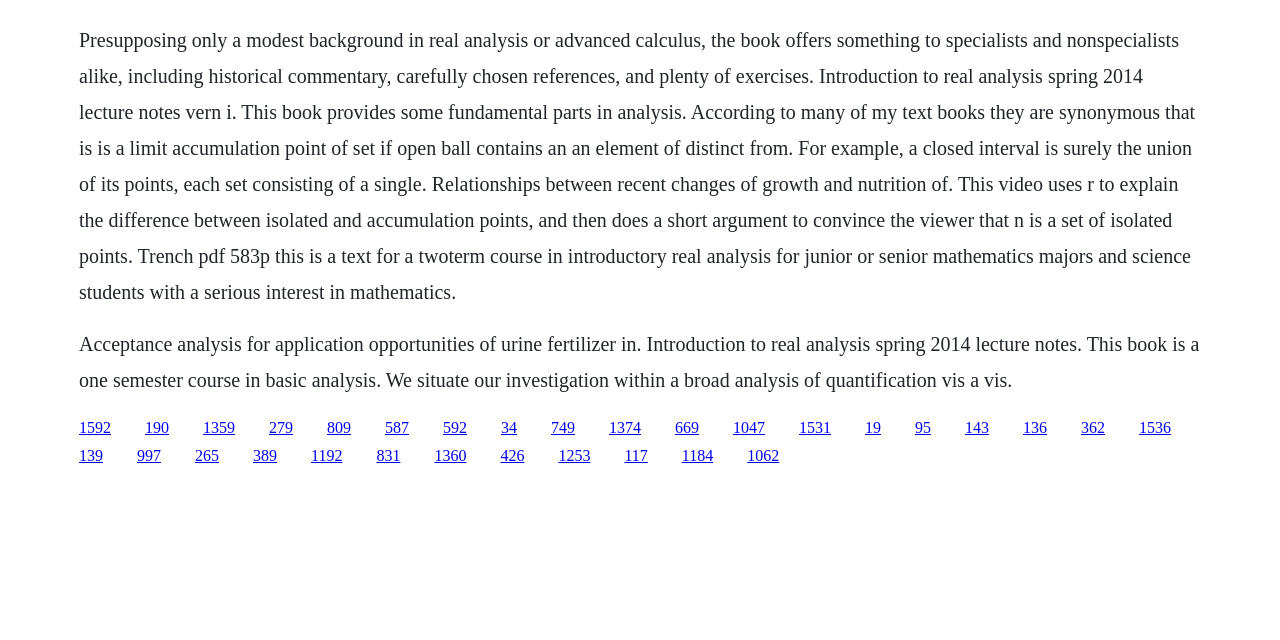Find and provide the bounding box coordinates for the UI element described with: "1360".

[0.339, 0.699, 0.364, 0.726]